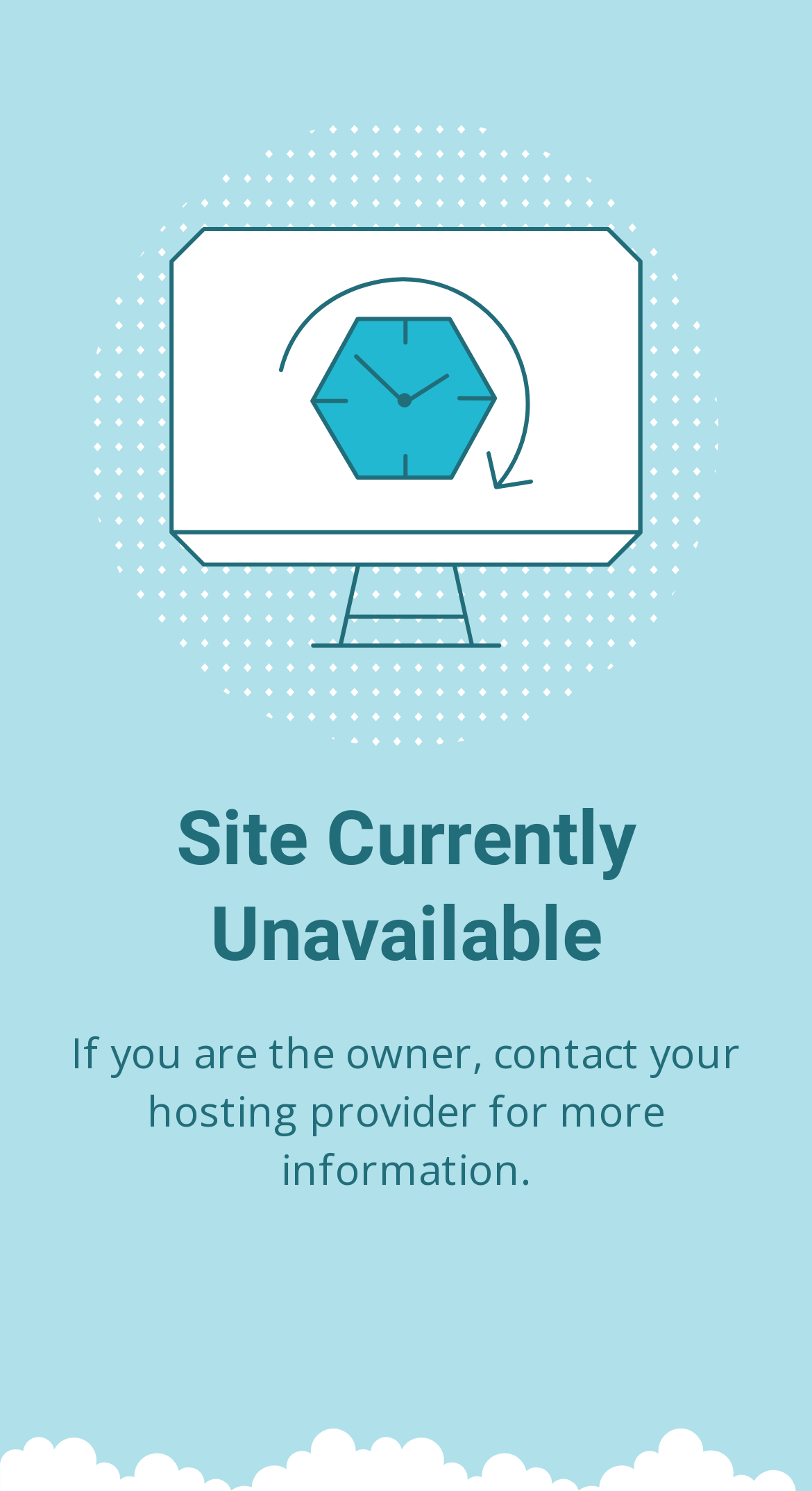What is the headline of the webpage?

Site Currently Unavailable